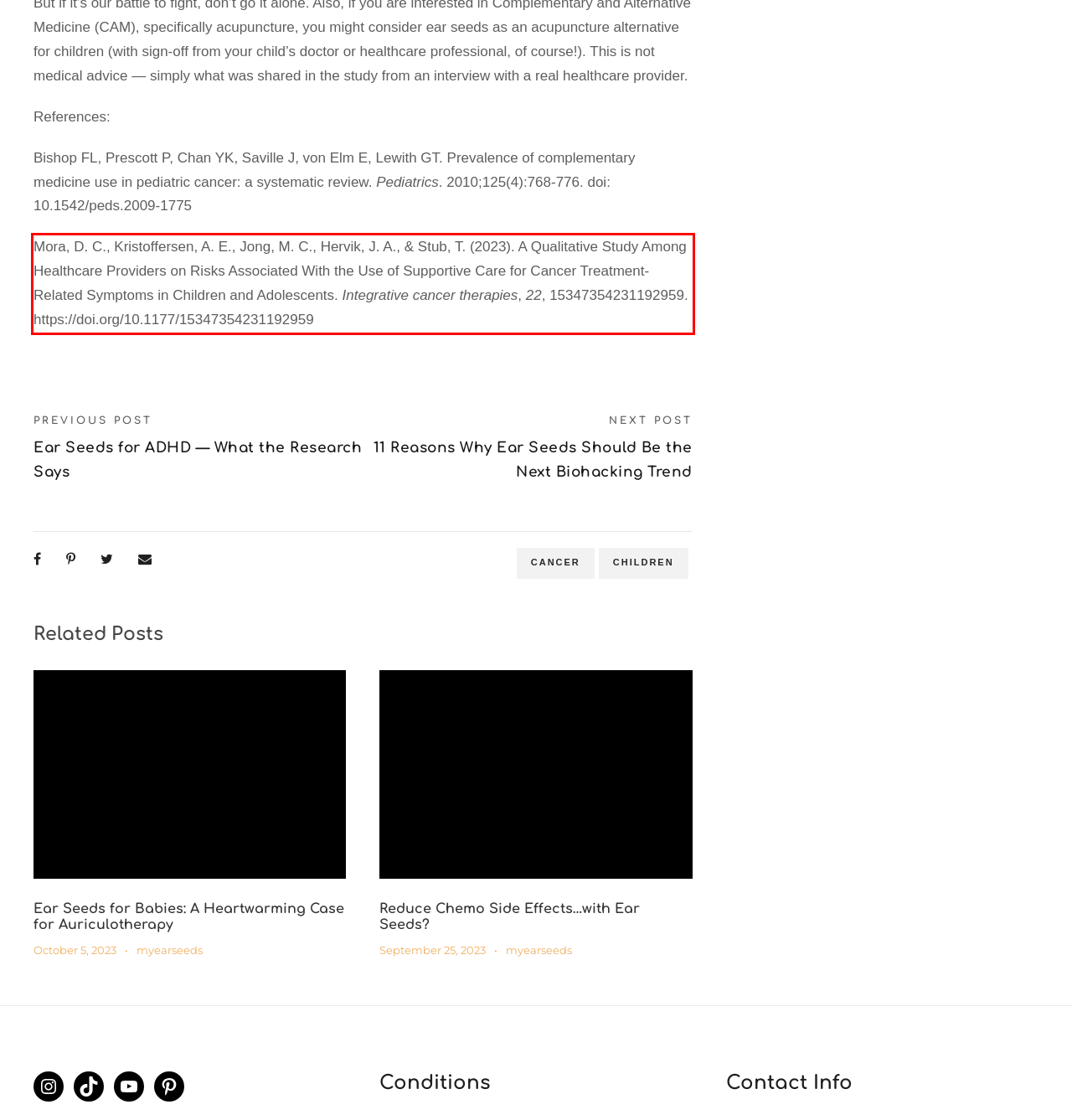Review the screenshot of the webpage and recognize the text inside the red rectangle bounding box. Provide the extracted text content.

Mora, D. C., Kristoffersen, A. E., Jong, M. C., Hervik, J. A., & Stub, T. (2023). A Qualitative Study Among Healthcare Providers on Risks Associated With the Use of Supportive Care for Cancer Treatment-Related Symptoms in Children and Adolescents. Integrative cancer therapies, 22, 15347354231192959. https://doi.org/10.1177/15347354231192959